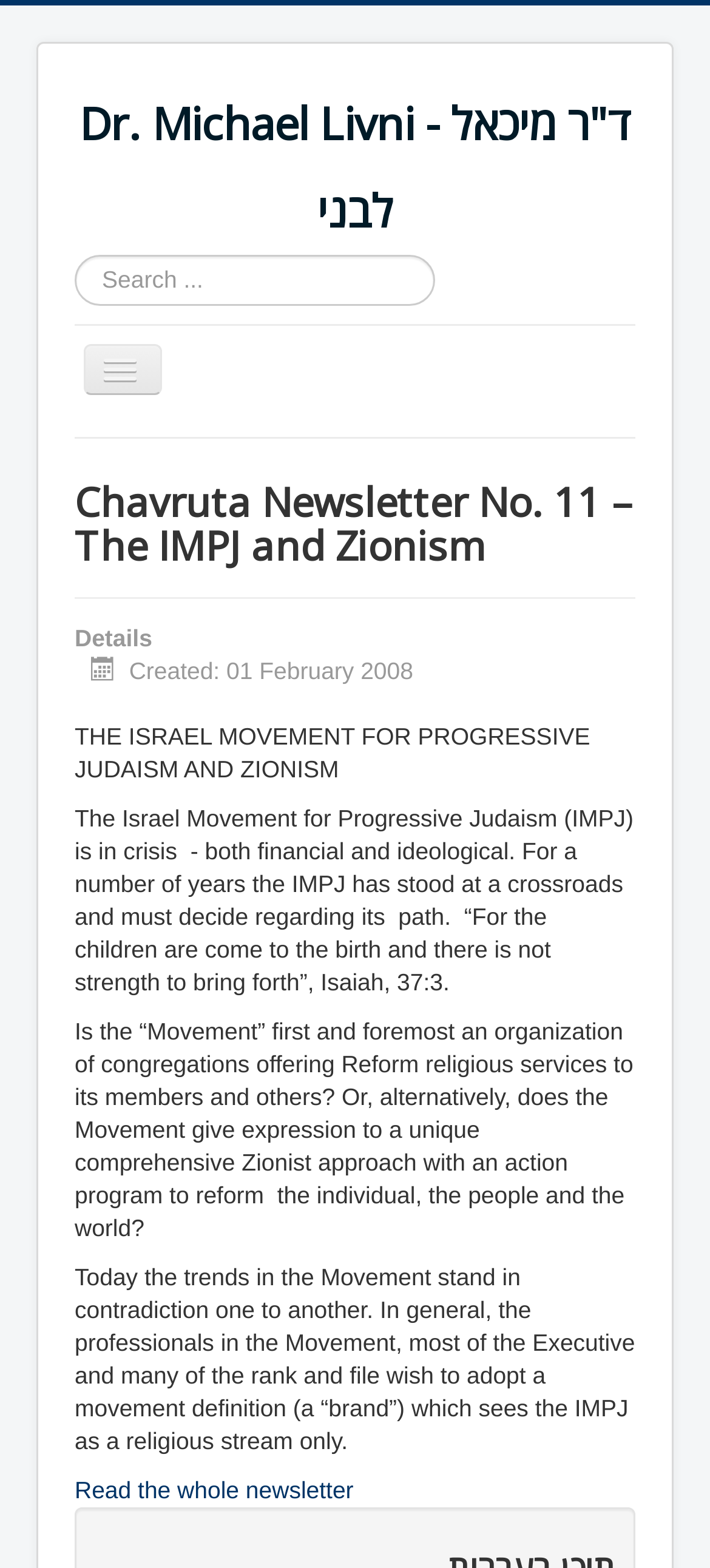Ascertain the bounding box coordinates for the UI element detailed here: "Home". The coordinates should be provided as [left, top, right, bottom] with each value being a float between 0 and 1.

[0.105, 0.275, 0.895, 0.312]